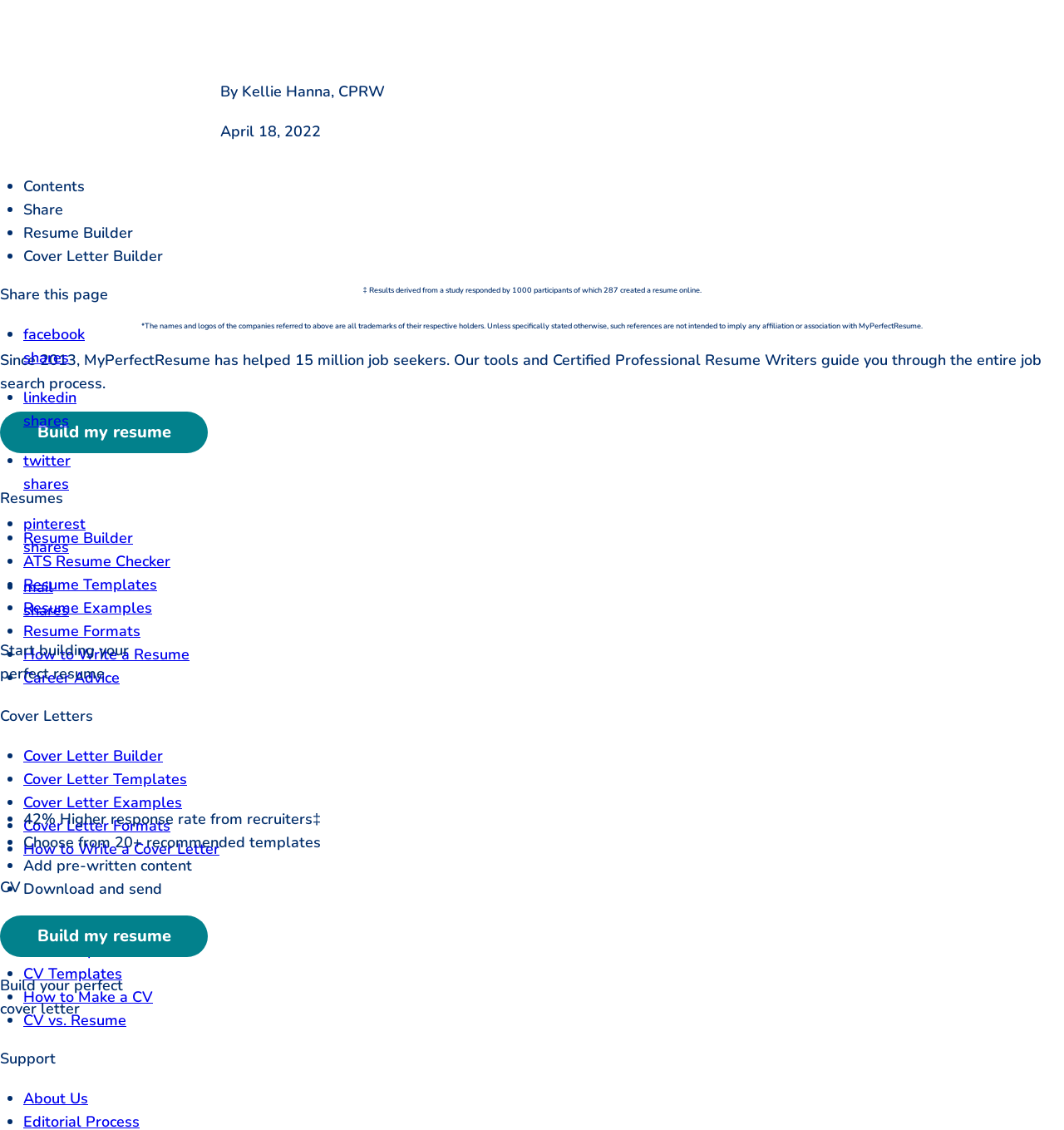Locate the bounding box of the UI element described in the following text: "Cover Letter Examples".

[0.022, 0.701, 0.171, 0.719]